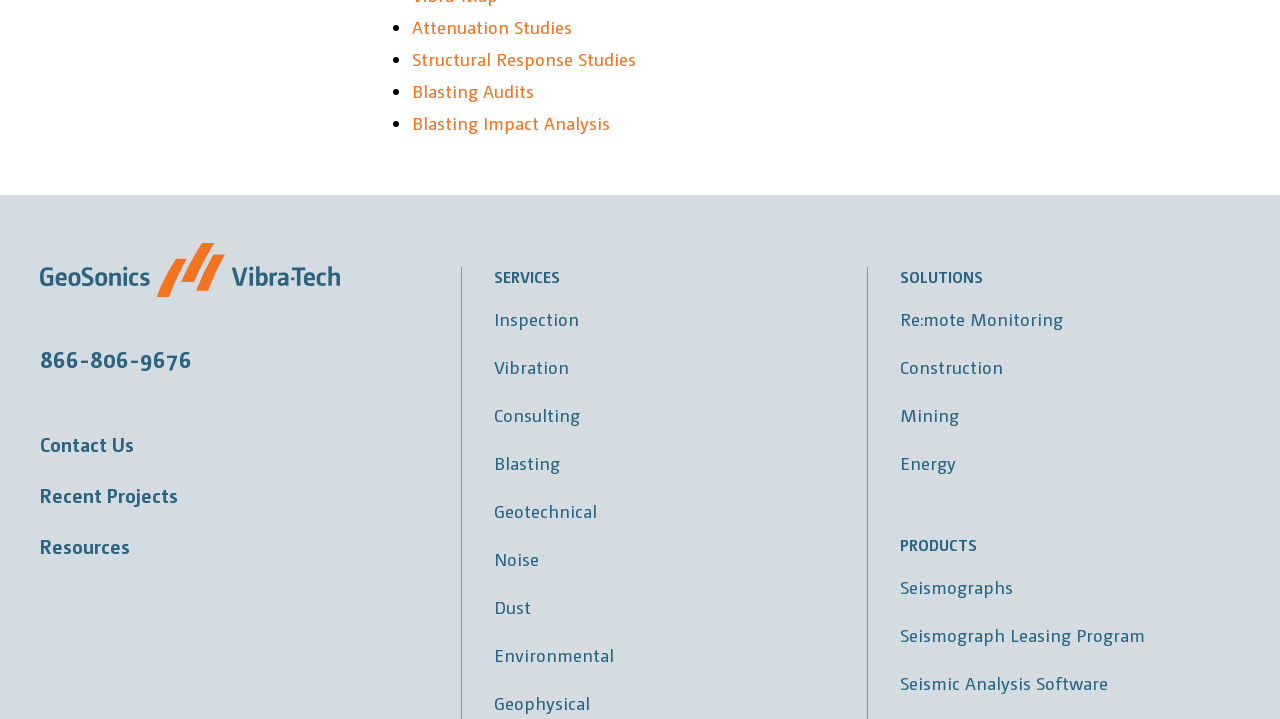Please identify the bounding box coordinates of the clickable region that I should interact with to perform the following instruction: "Click on Attenuation Studies". The coordinates should be expressed as four float numbers between 0 and 1, i.e., [left, top, right, bottom].

[0.322, 0.02, 0.447, 0.052]